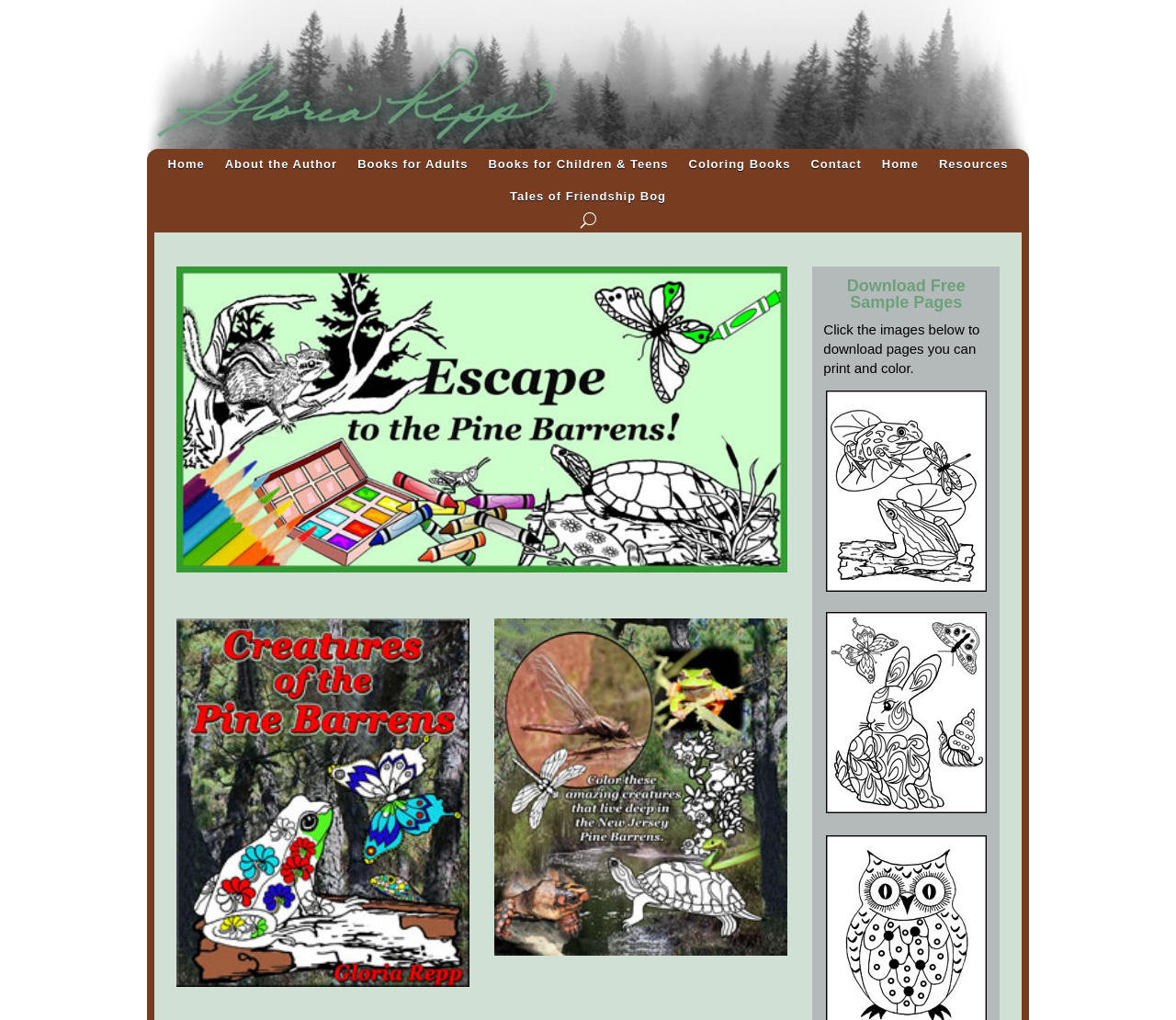Please identify the bounding box coordinates of the clickable region that I should interact with to perform the following instruction: "Click the Home link". The coordinates should be expressed as four float numbers between 0 and 1, i.e., [left, top, right, bottom].

[0.143, 0.154, 0.174, 0.177]